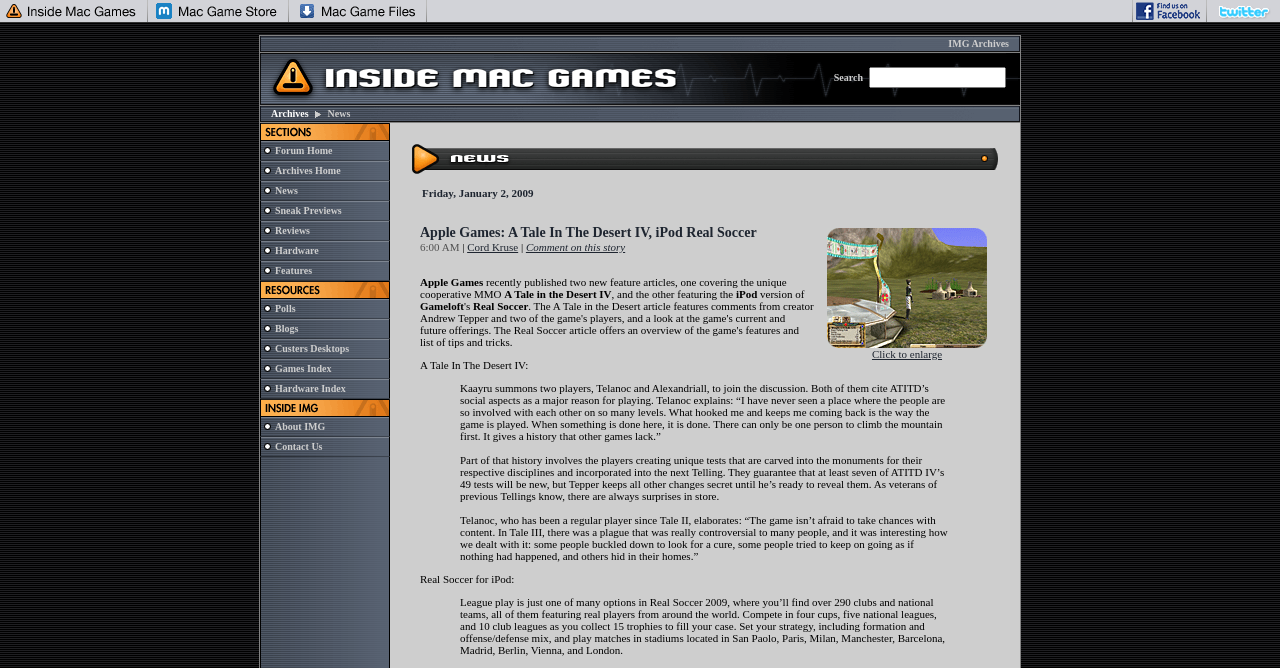Please find the bounding box coordinates of the clickable region needed to complete the following instruction: "Click on the 'Forced Migration Review' link". The bounding box coordinates must consist of four float numbers between 0 and 1, i.e., [left, top, right, bottom].

None